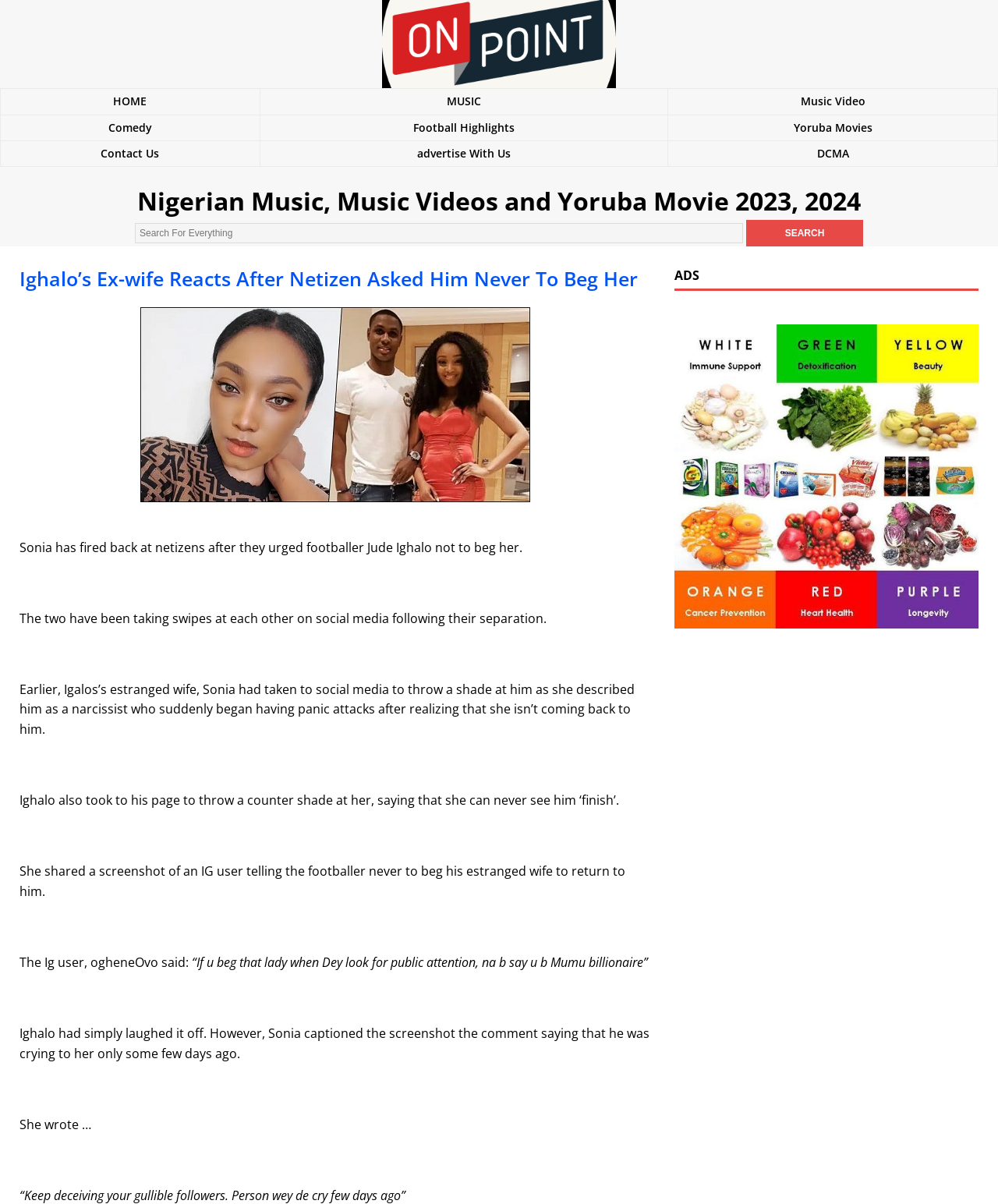Based on the image, provide a detailed response to the question:
What is the category of the article?

The article appears to be categorized under 'Nigerian Music, Music Videos and Yoruba Movie 2023, 2024', which is mentioned in the heading of the webpage.